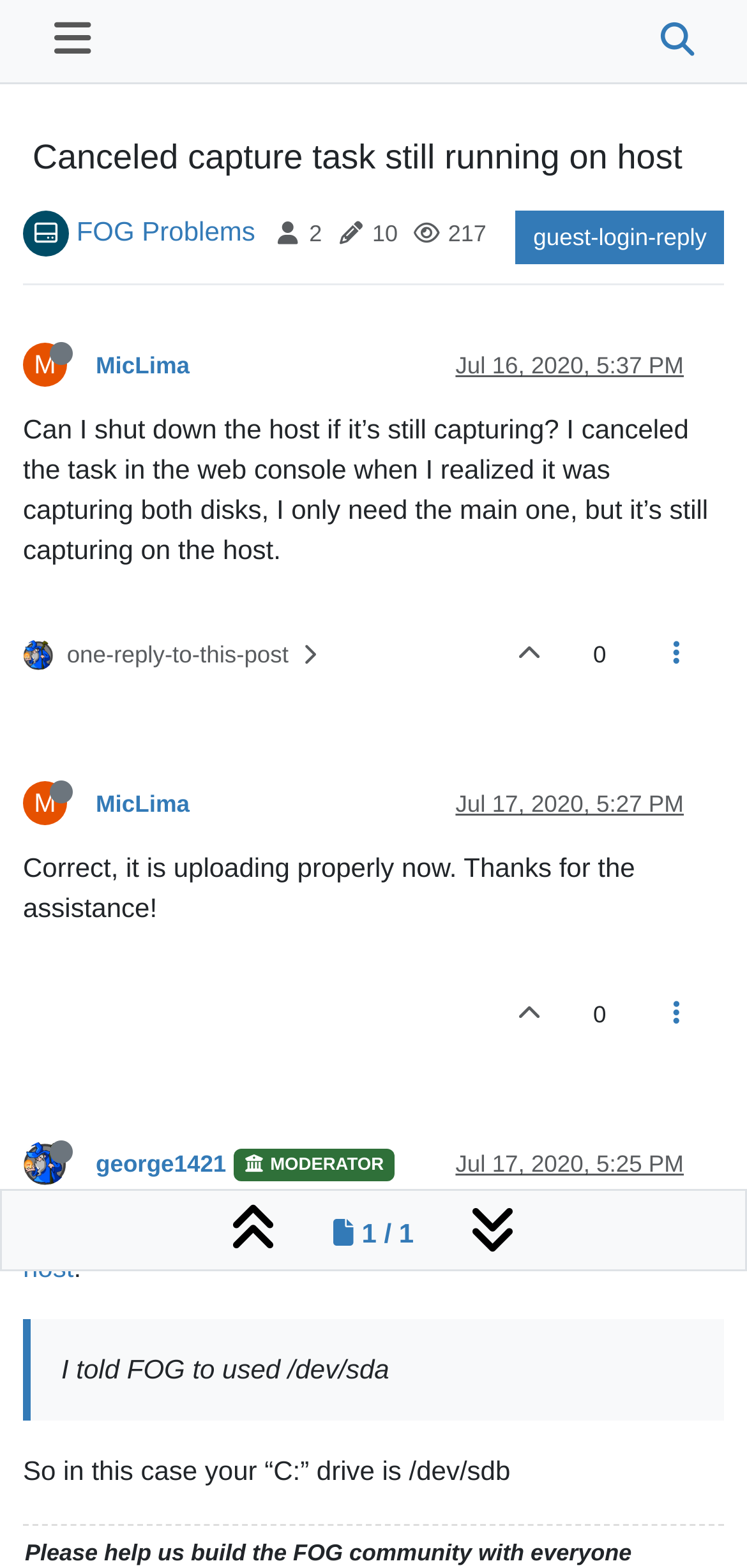Please determine the bounding box coordinates of the element to click on in order to accomplish the following task: "browse June 2021". Ensure the coordinates are four float numbers ranging from 0 to 1, i.e., [left, top, right, bottom].

None